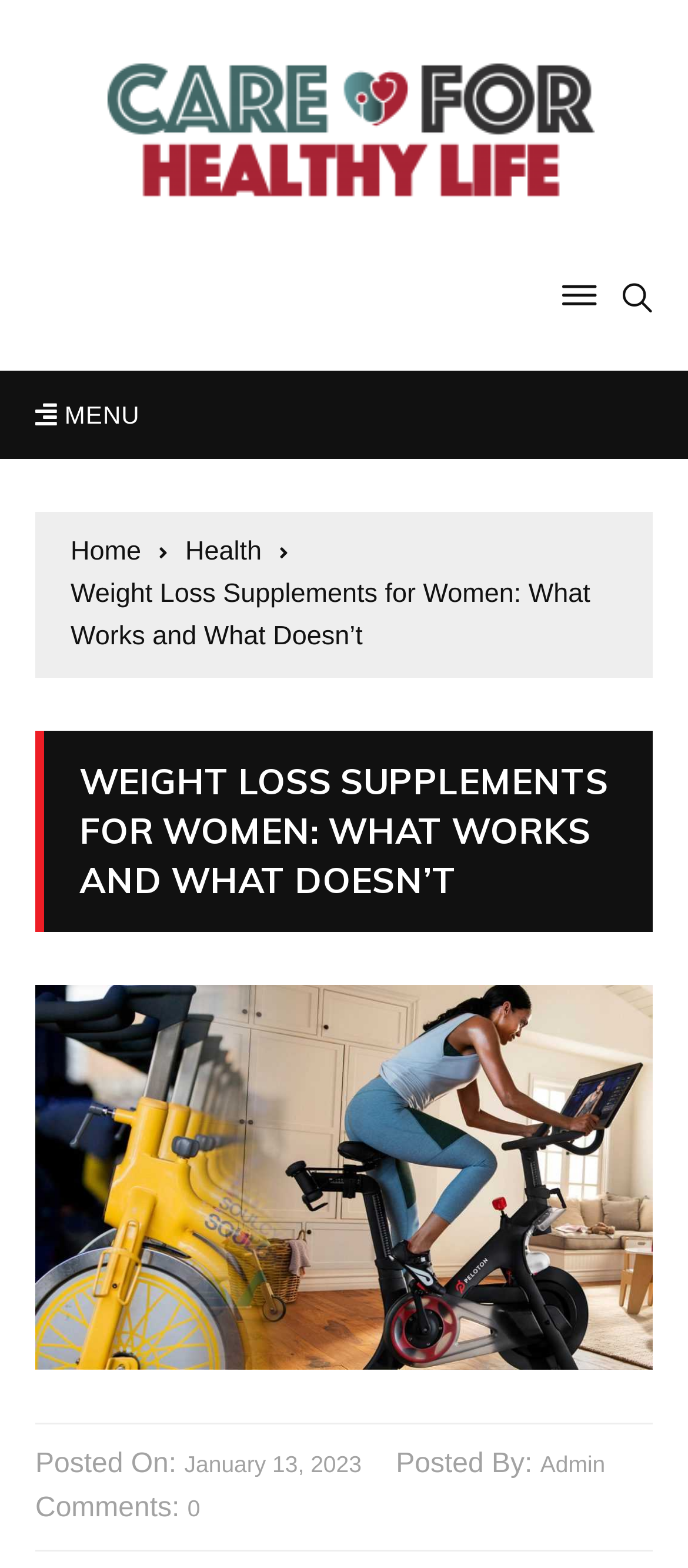Please provide the bounding box coordinate of the region that matches the element description: January 13, 2023. Coordinates should be in the format (top-left x, top-left y, bottom-right x, bottom-right y) and all values should be between 0 and 1.

[0.268, 0.923, 0.526, 0.946]